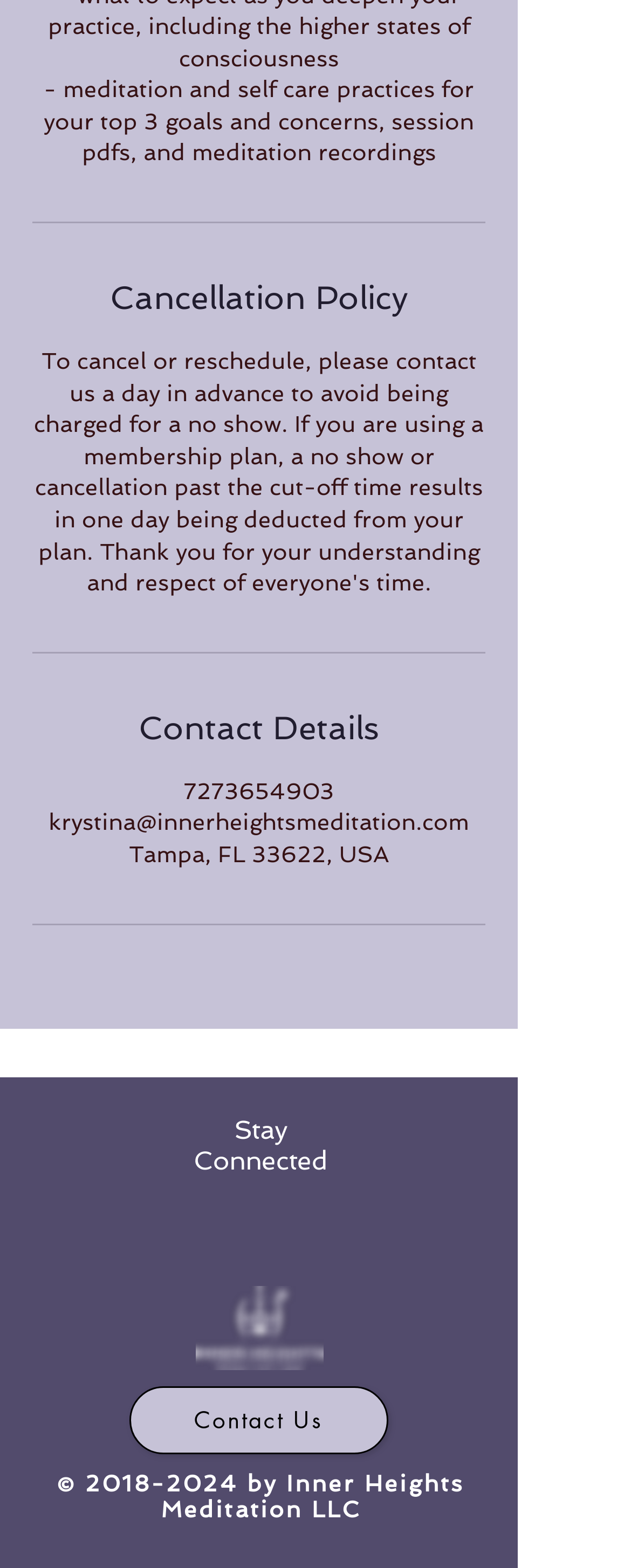Find the bounding box coordinates for the HTML element described as: "aria-label="Facebook - White Circle"". The coordinates should consist of four float values between 0 and 1, i.e., [left, top, right, bottom].

[0.423, 0.759, 0.513, 0.795]